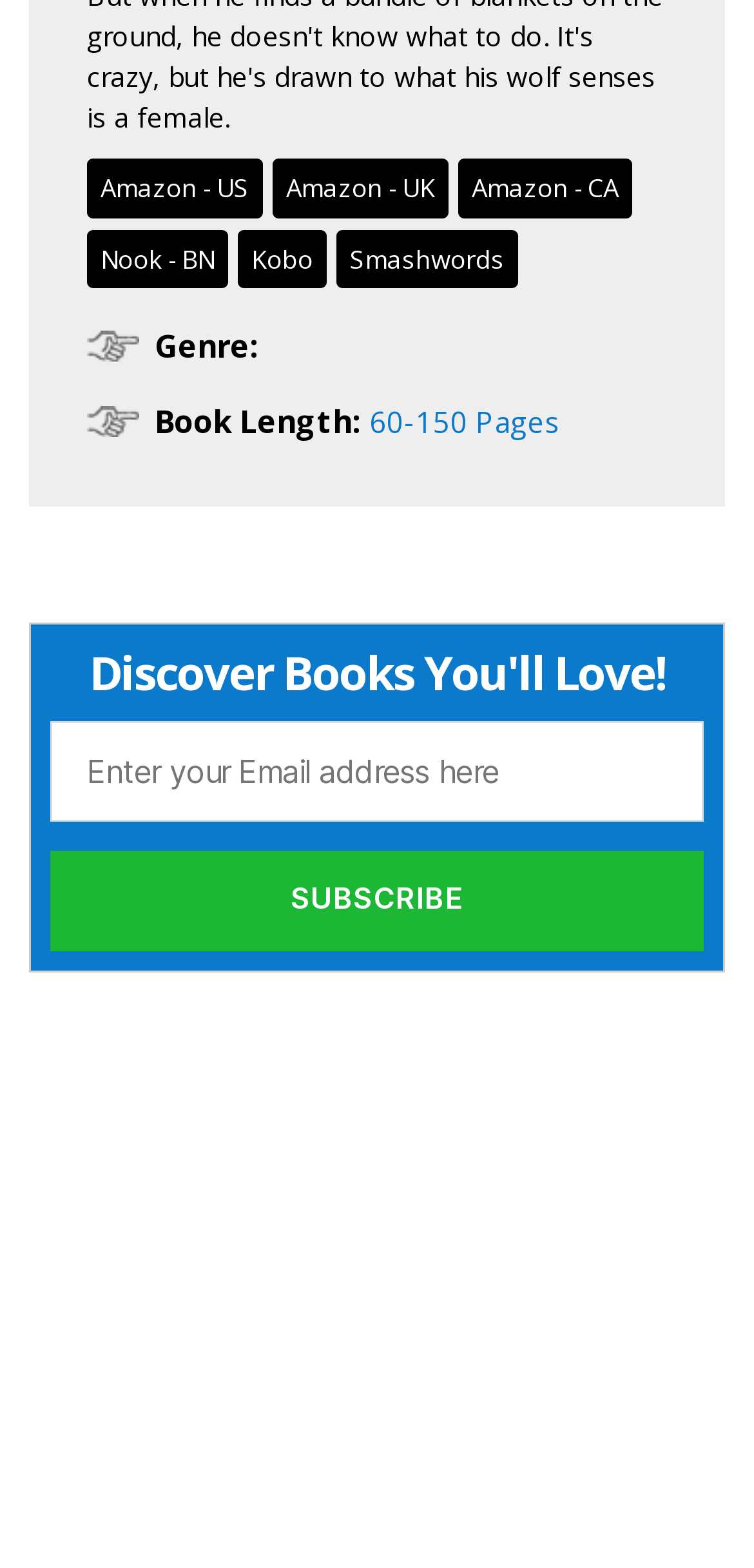Provide the bounding box coordinates of the HTML element this sentence describes: "60-150 Pages". The bounding box coordinates consist of four float numbers between 0 and 1, i.e., [left, top, right, bottom].

[0.49, 0.257, 0.744, 0.281]